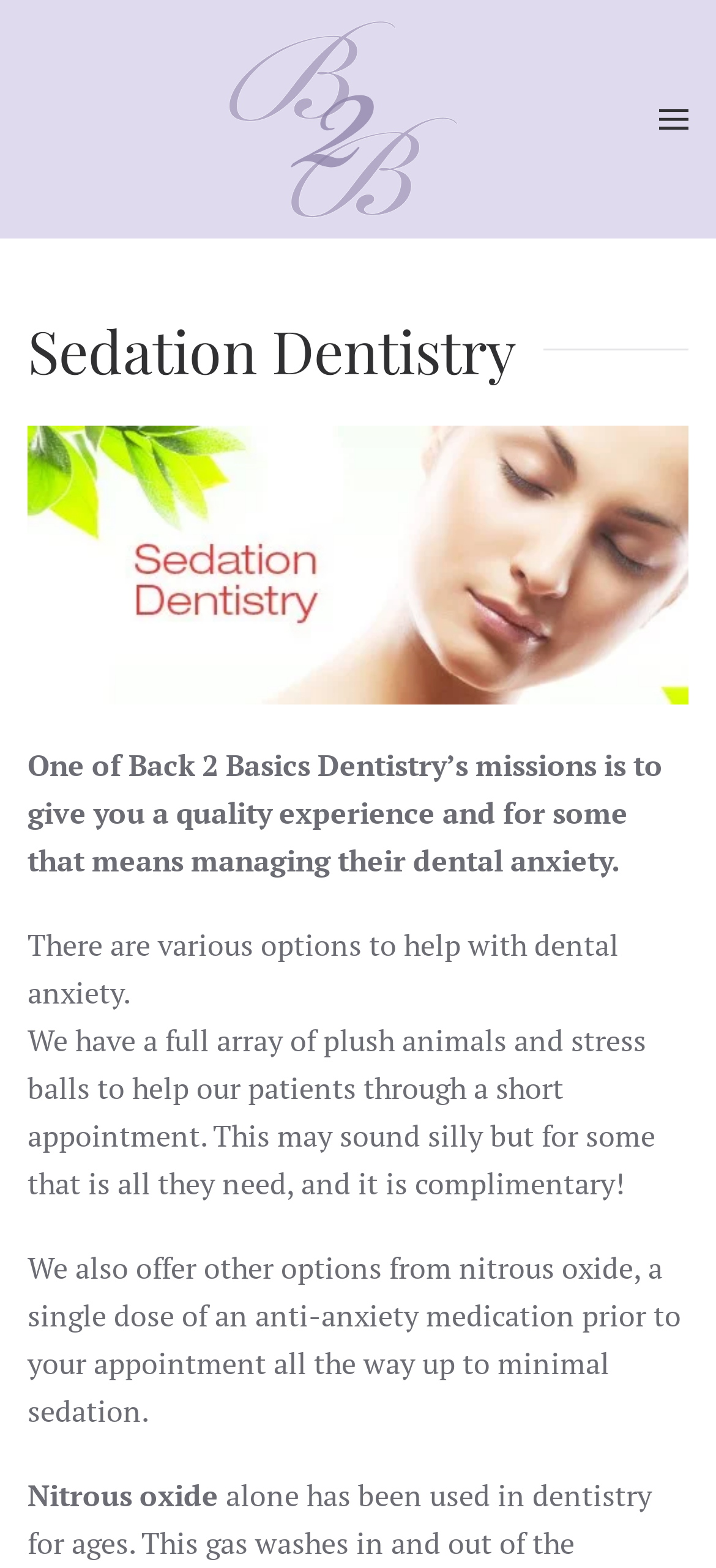Utilize the details in the image to thoroughly answer the following question: What is provided complimentary to patients?

According to the webpage, Back 2 Basics Dentistry provides plush animals and stress balls complimentary to patients to help them through short appointments.